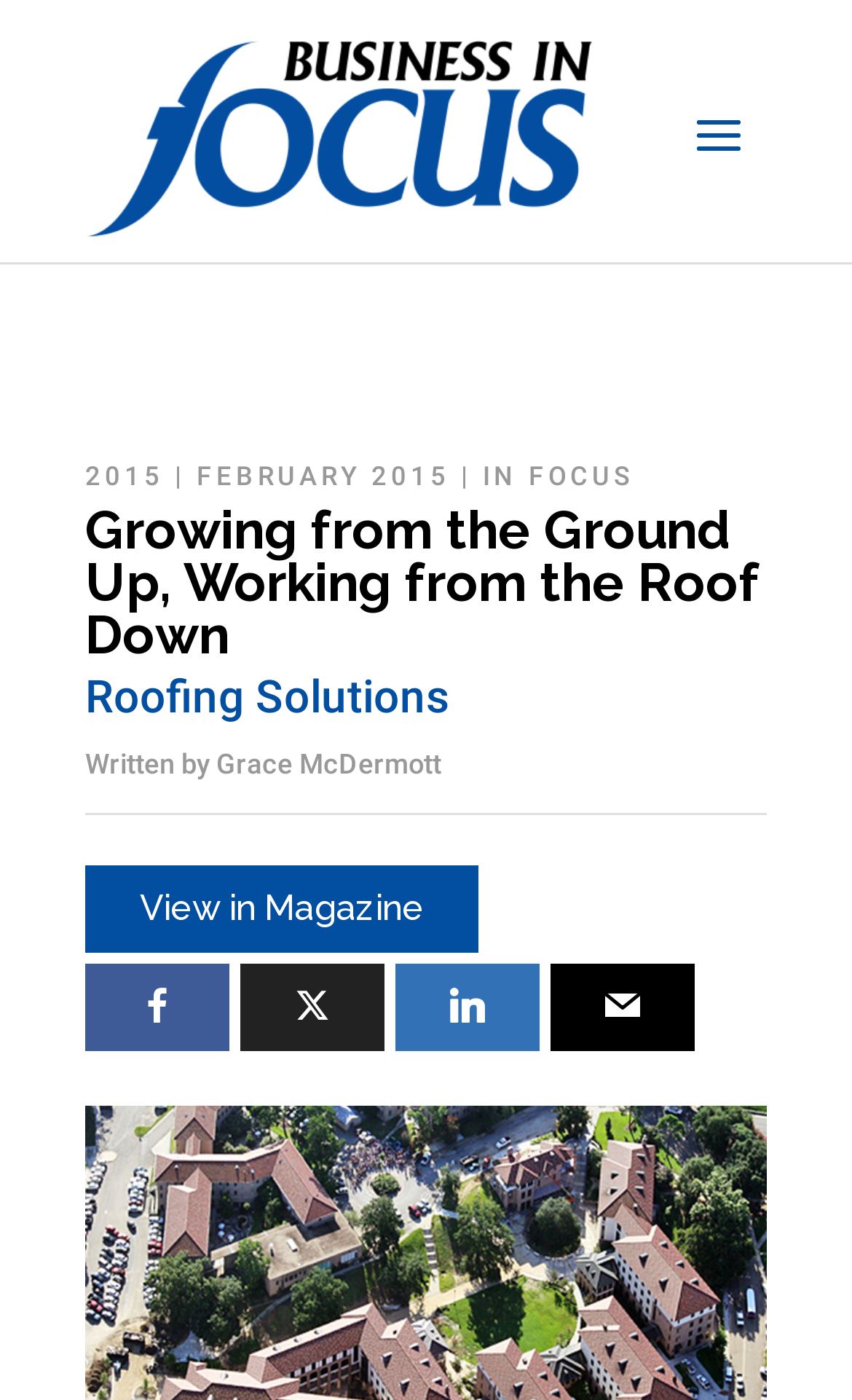Extract the main headline from the webpage and generate its text.

Growing from the Ground Up, Working from the Roof Down